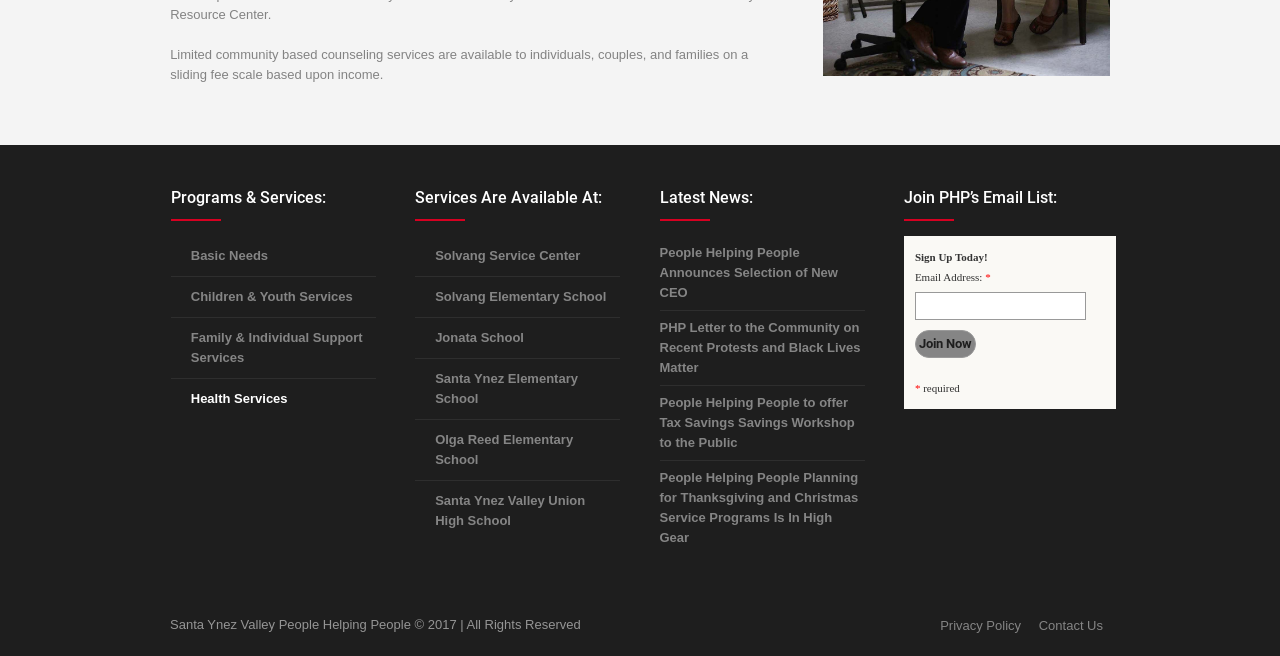What type of services are available on a sliding fee scale? Examine the screenshot and reply using just one word or a brief phrase.

Counseling services